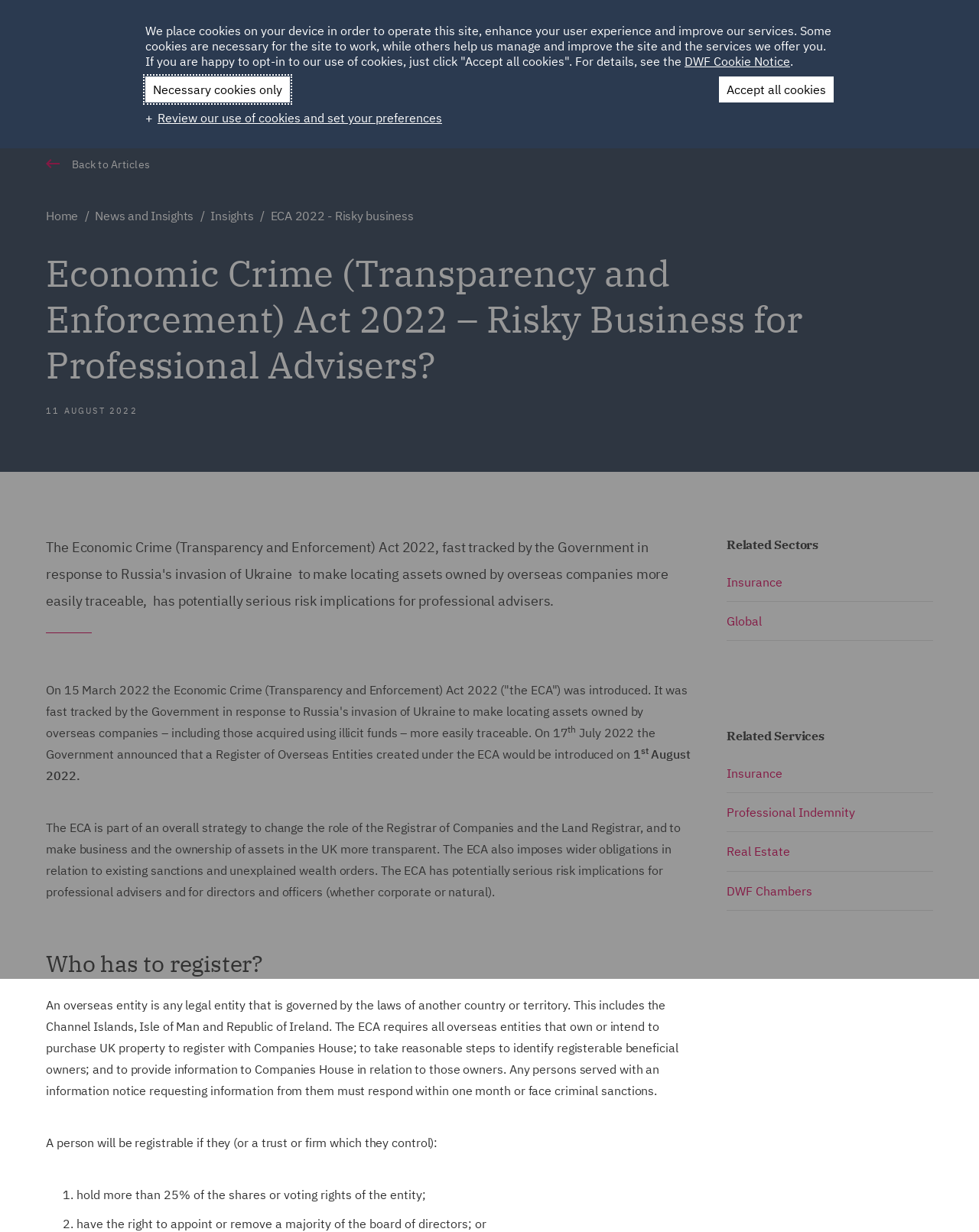Please analyze the image and give a detailed answer to the question:
What is the purpose of the Register of Overseas Entities created under the ECA?

According to the webpage, the Register of Overseas Entities was created under the ECA to make locating assets owned by overseas companies, including those acquired using illicit funds, more easily traceable.